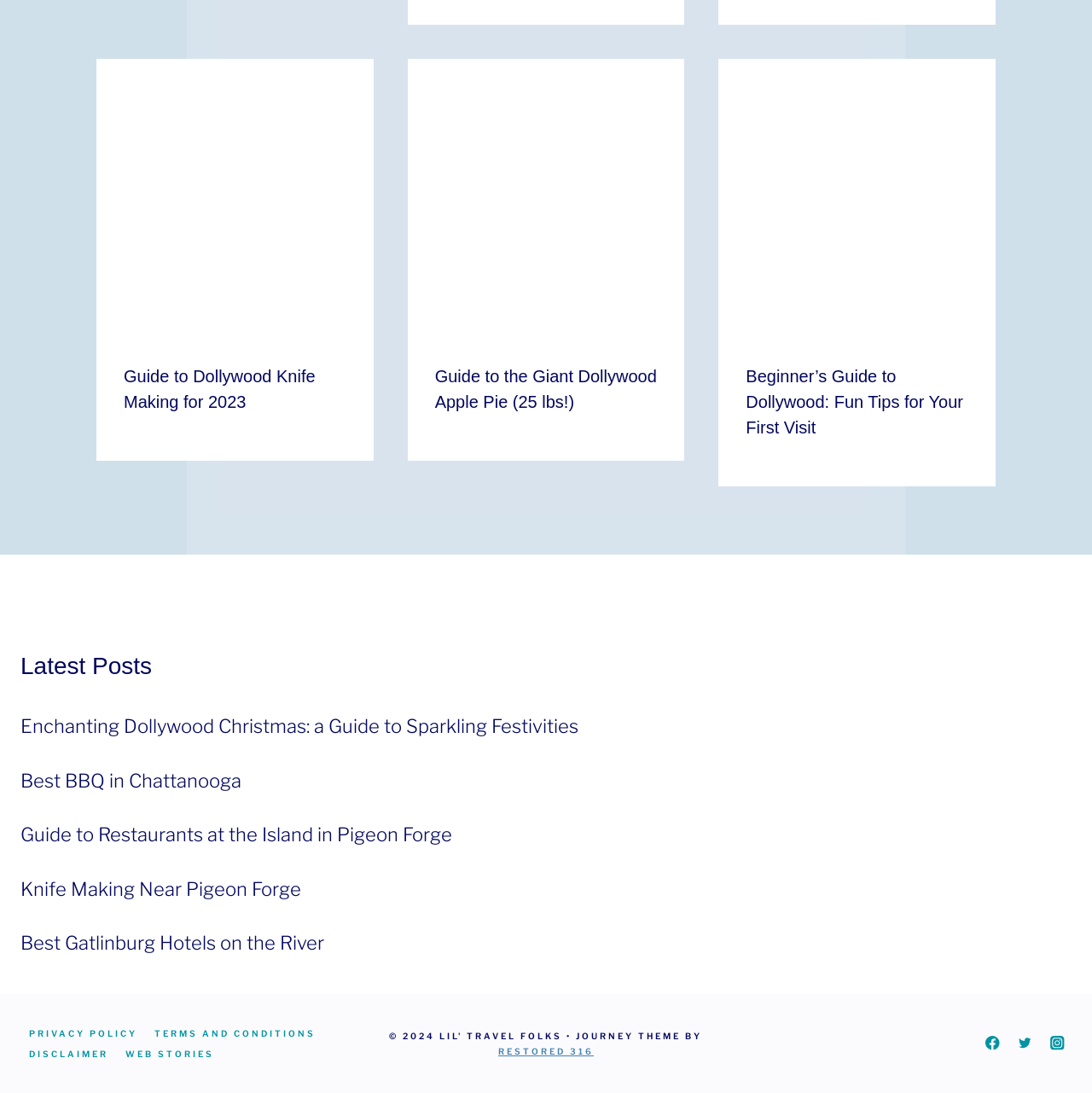Please identify the bounding box coordinates of the element that needs to be clicked to execute the following command: "Check the privacy policy". Provide the bounding box using four float numbers between 0 and 1, formatted as [left, top, right, bottom].

[0.019, 0.936, 0.134, 0.955]